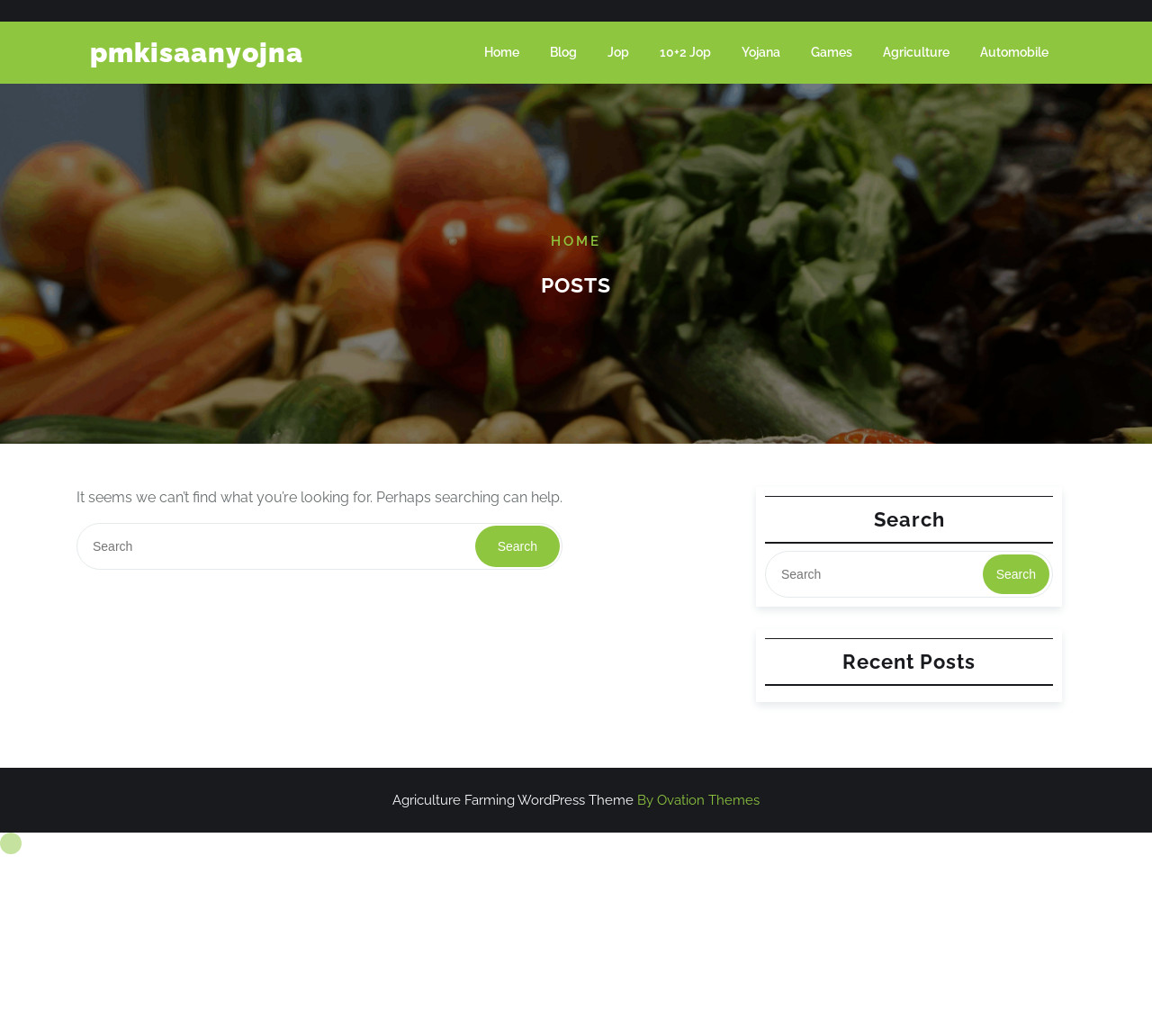Highlight the bounding box coordinates of the element you need to click to perform the following instruction: "Click on the Agriculture link."

[0.755, 0.035, 0.836, 0.067]